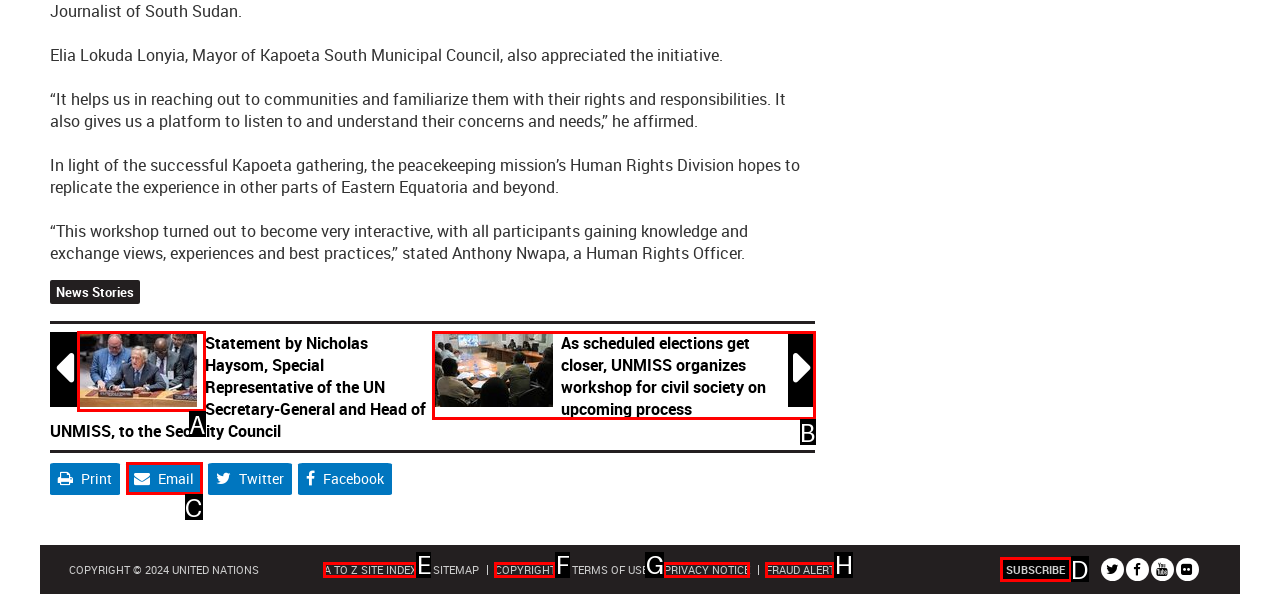Tell me the letter of the HTML element that best matches the description: Privacy notice from the provided options.

G